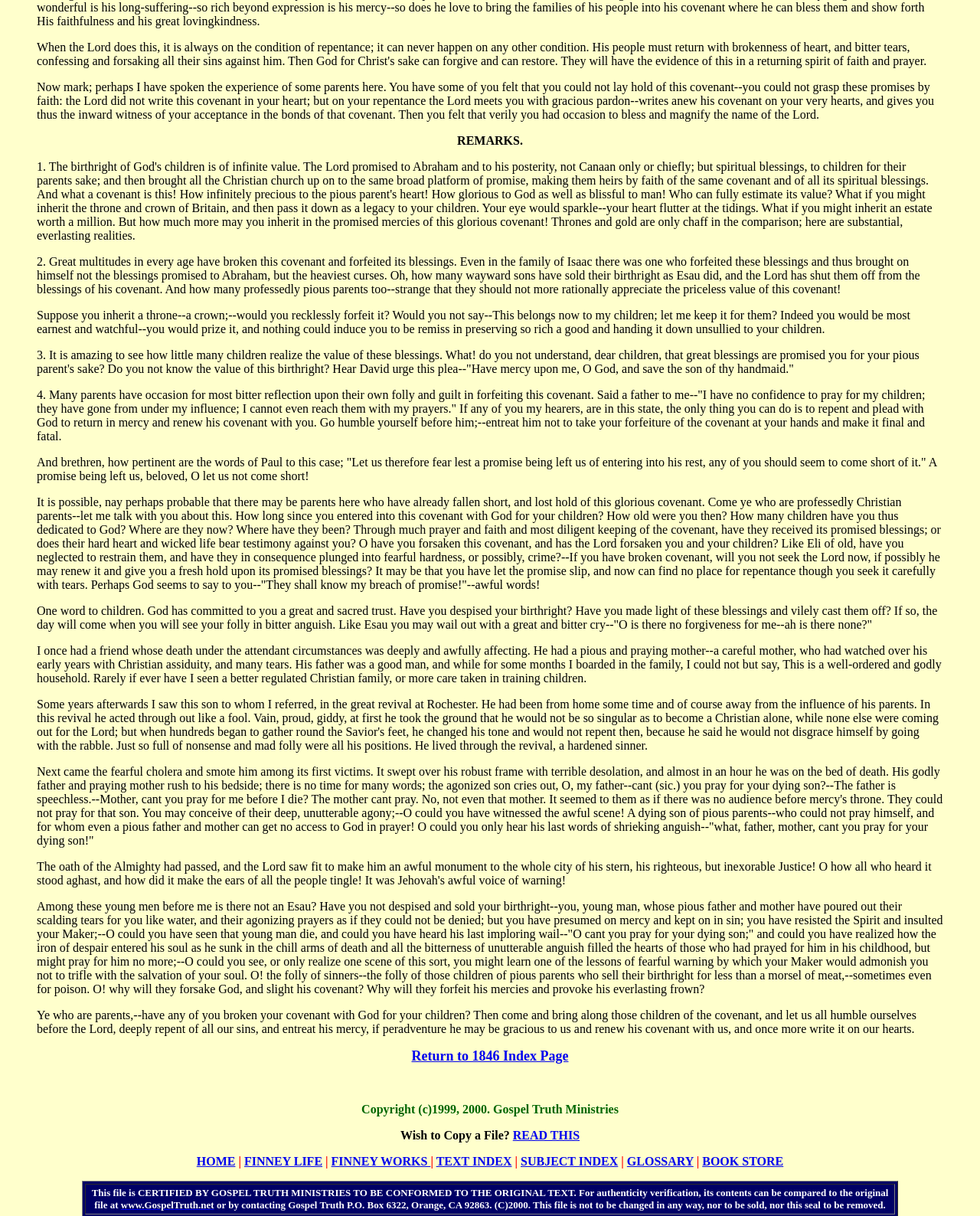What is the purpose of the link 'Return to 1846 Index Page'?
Please look at the screenshot and answer using one word or phrase.

To navigate back to the index page